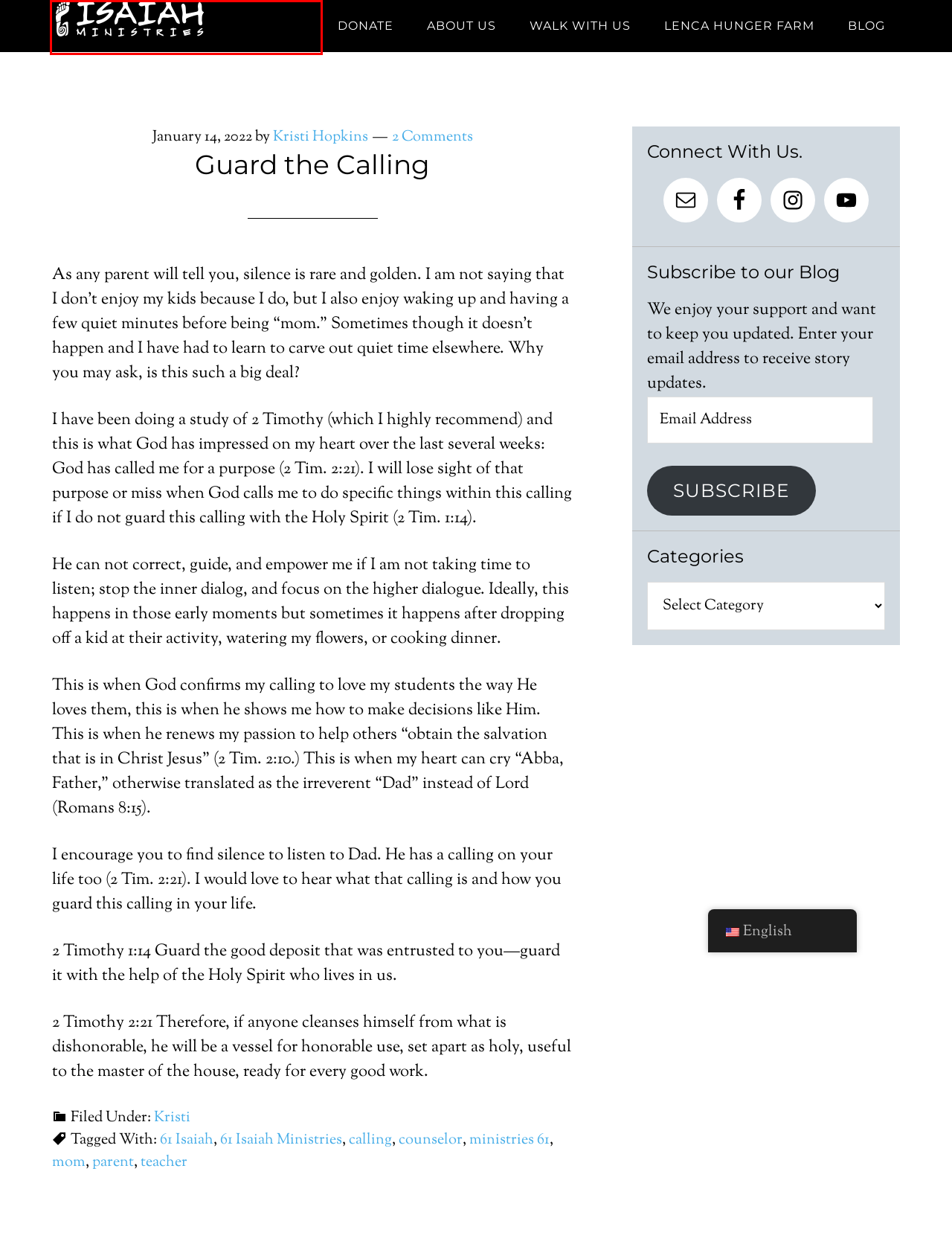You are given a screenshot of a webpage within which there is a red rectangle bounding box. Please choose the best webpage description that matches the new webpage after clicking the selected element in the bounding box. Here are the options:
A. 61 Isaiah Ministries Archives - 61 Isaiah
B. Guard the Calling - 61 Isaiah
C. About - 61 Isaiah
D. teacher Archives - 61 Isaiah
E. 61 Isaiah Archives - 61 Isaiah
F. 61 Isaiah - Walk with us
G. Kristi Hopkins, Author at 61 Isaiah
H. ministries 61 Archives - 61 Isaiah

F